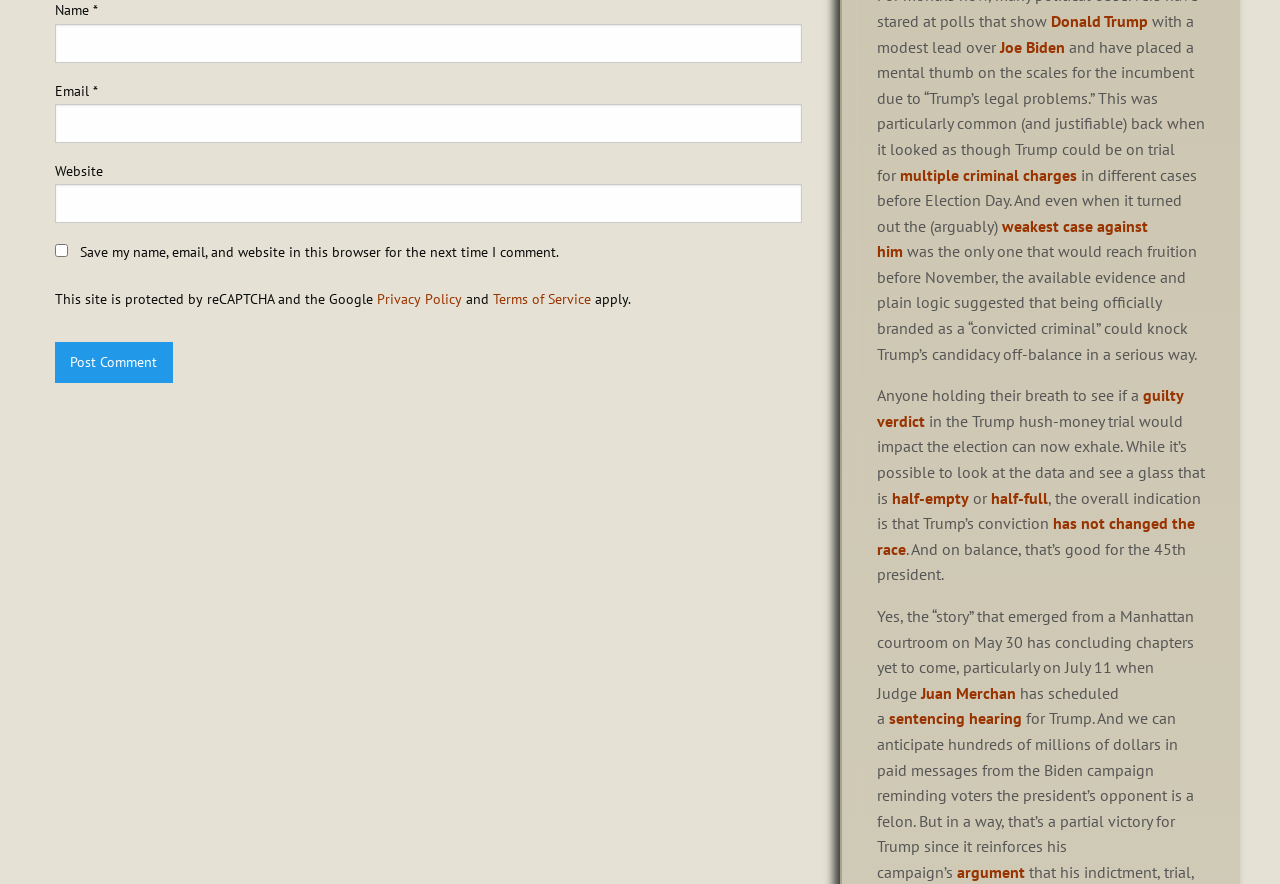What is the relationship between the two individuals mentioned in the article?
Answer the question with a thorough and detailed explanation.

The article mentions Donald Trump and Joe Biden, who are political opponents. The context of the article suggests that they are running against each other in an election.